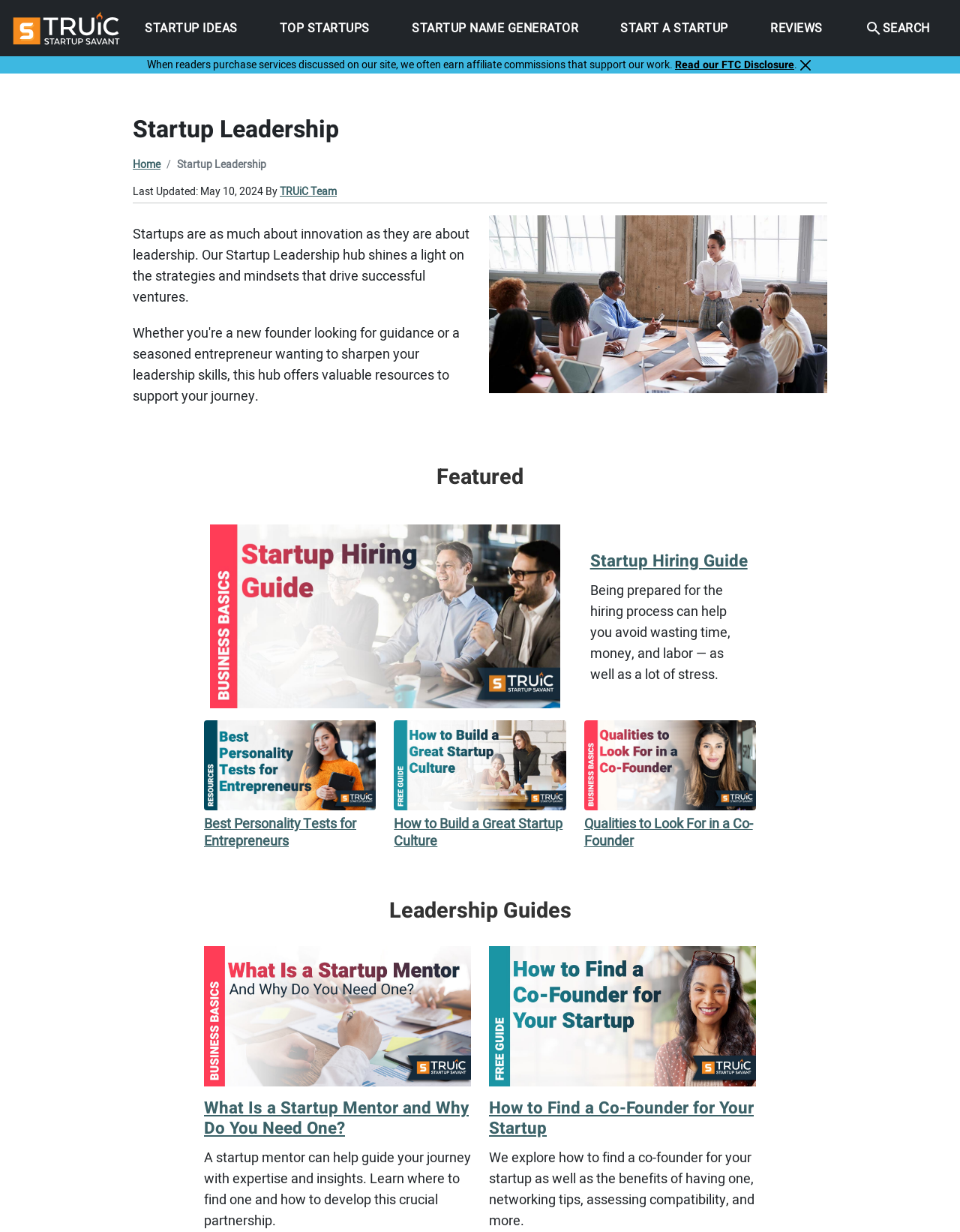What is the date of the last update of the webpage content?
Using the details from the image, give an elaborate explanation to answer the question.

The webpage contains a 'Last Updated' section that displays the date 'May 10, 2024', indicating that the webpage content was last updated on this date.